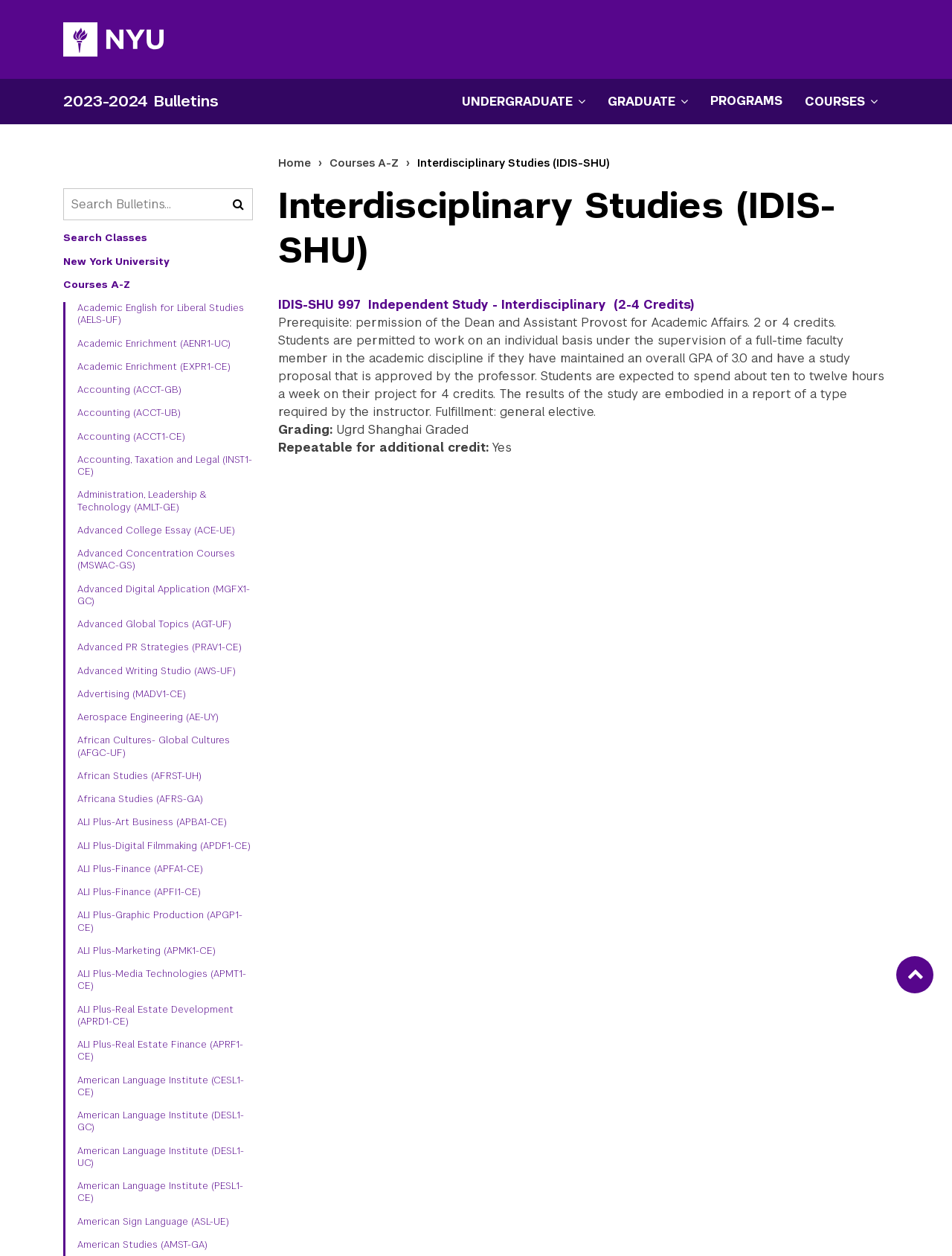Answer the following in one word or a short phrase: 
How many credits can students earn for the course 'Independent Study - Interdisciplinary'?

2-4